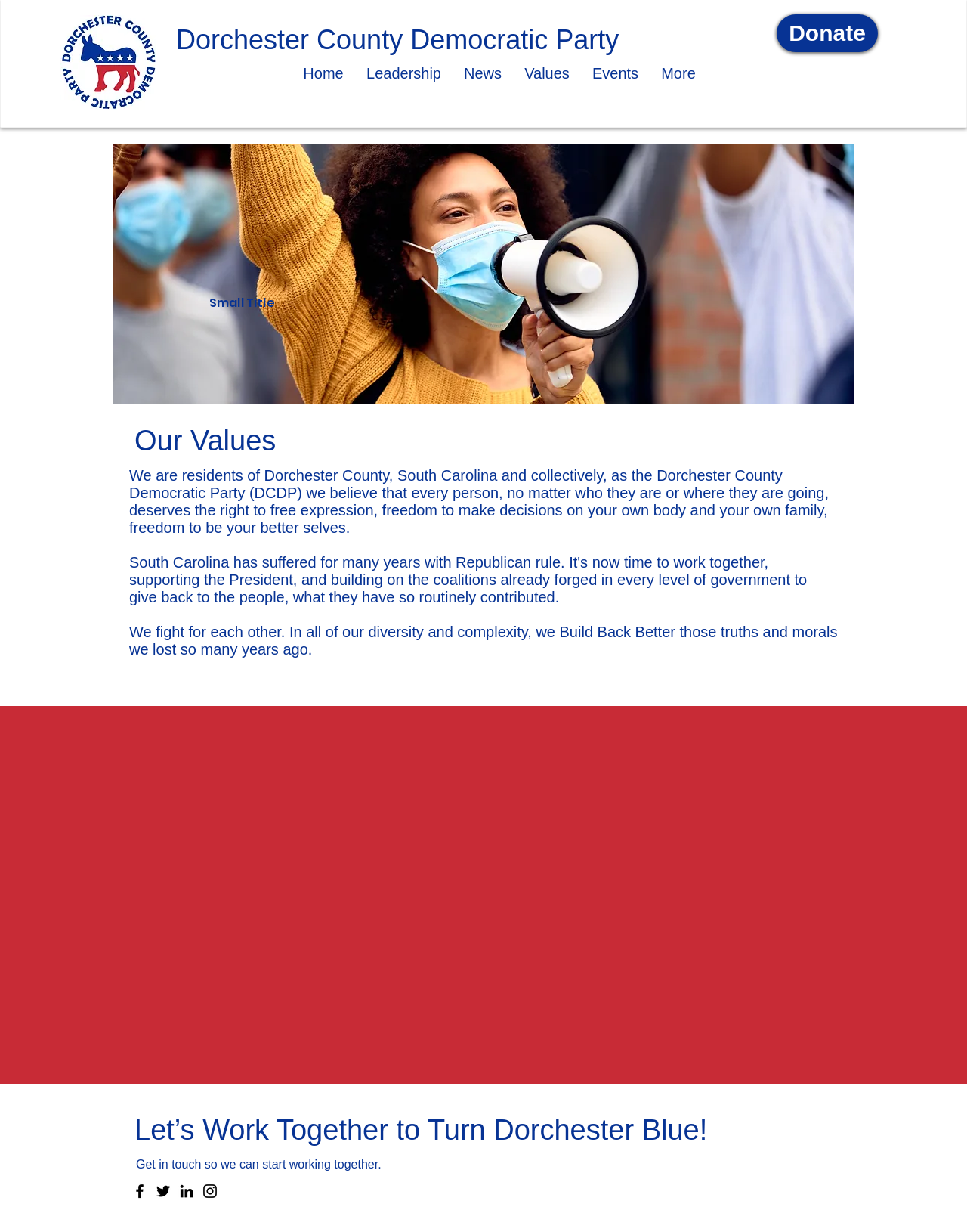Using the provided description: "Values", find the bounding box coordinates of the corresponding UI element. The output should be four float numbers between 0 and 1, in the format [left, top, right, bottom].

[0.53, 0.048, 0.601, 0.071]